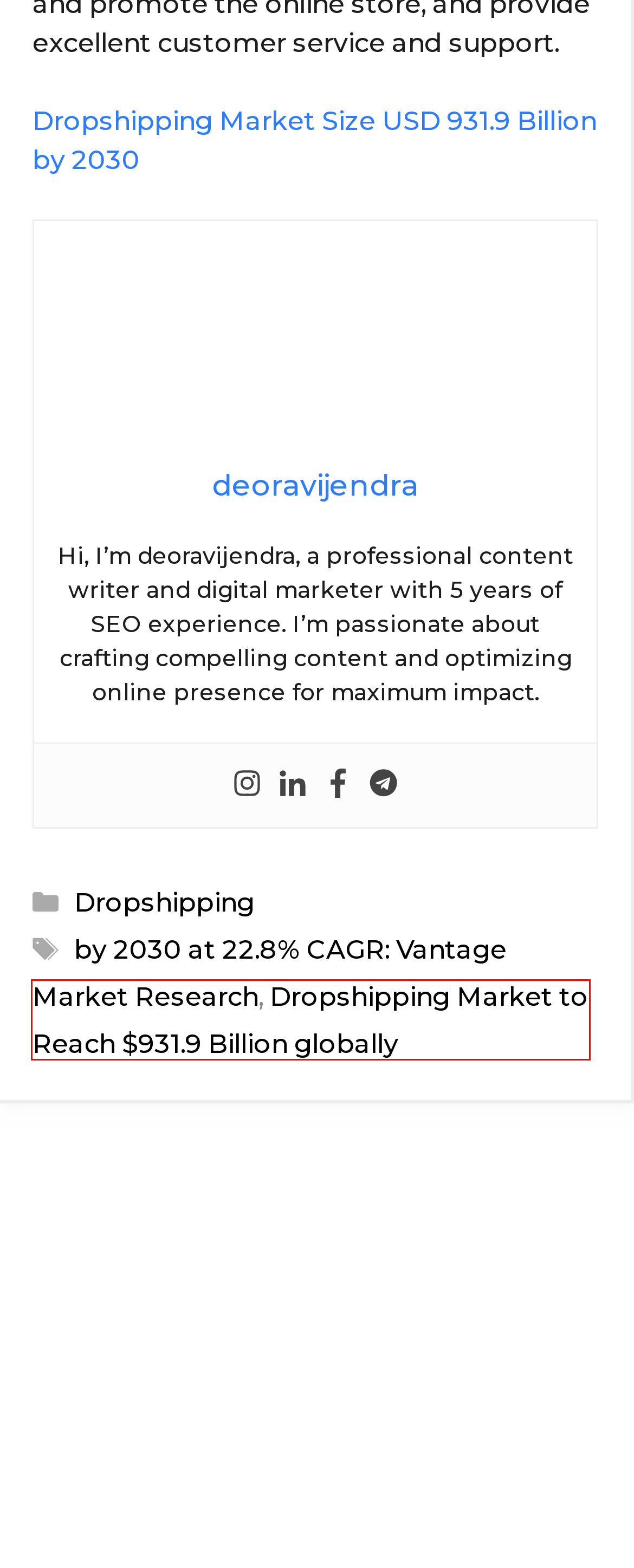You have a screenshot of a webpage where a red bounding box highlights a specific UI element. Identify the description that best matches the resulting webpage after the highlighted element is clicked. The choices are:
A. Dropshipping Market to Reach $931.9 Billion globally - Aexdroid
B. www.playgd.mobi app download for android - Aexdroid
C. Dropshipping - Aexdroid
D. by 2030 at 22.8% CAGR: Vantage Market Research - Aexdroid
E. Temu app download - Aexdroid
F. Aexdroid - Connecting You to the Future of Tech
G. About - Aexdroid
H. POF app download | Plenty of Fish Dating App - Aexdroid

A